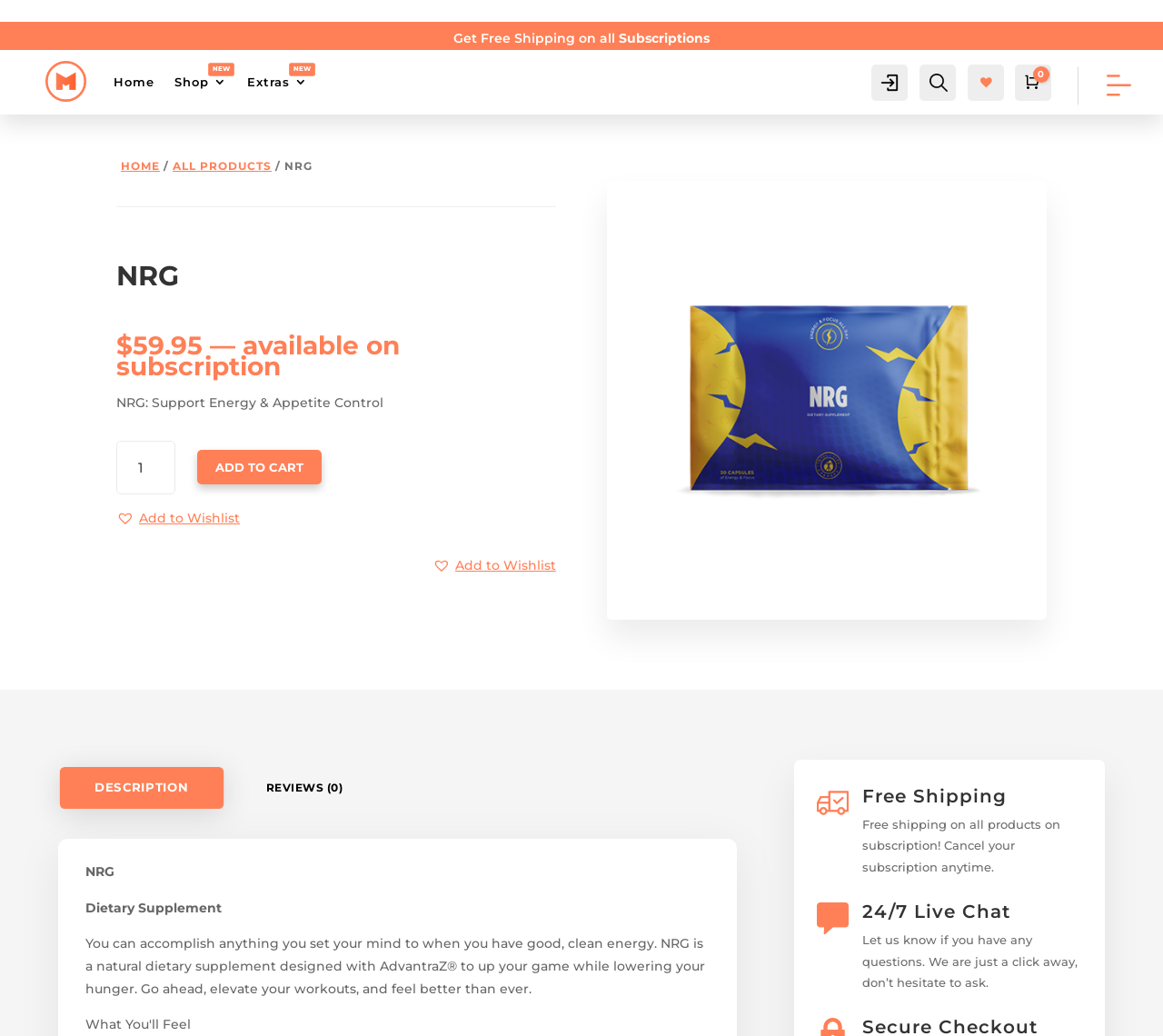Determine the bounding box of the UI component based on this description: "Shop". The bounding box coordinates should be four float values between 0 and 1, i.e., [left, top, right, bottom].

[0.15, 0.045, 0.195, 0.112]